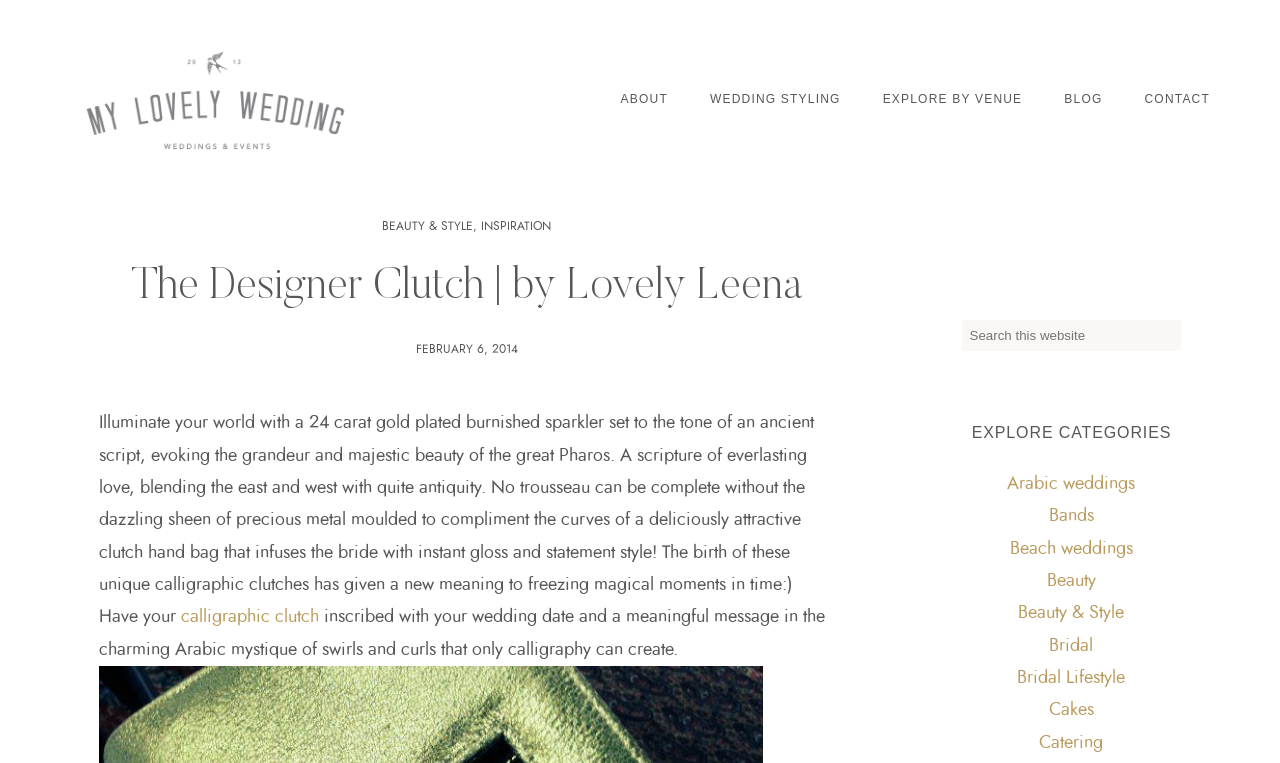Carefully examine the image and provide an in-depth answer to the question: What is the date mentioned in the article?

The date mentioned in the article can be found in the paragraph of text, where it says 'FEBRUARY 6, 2014'.